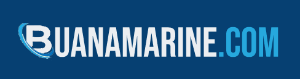Describe every aspect of the image in depth.

The image features the logo of Buana Marine, a company specializing in marine equipment and accessories. The design is characterized by the bold blue color palette with the text "BUANAMARINE.COM" prominently displayed. The logo emphasizes the company's focus on providing high-quality products for maritime activities, making it easily recognizable and associated with reliable service in the marine industry. The inclusion of a wave-like graphic reinforces its nautical theme, capturing the essence of the business.